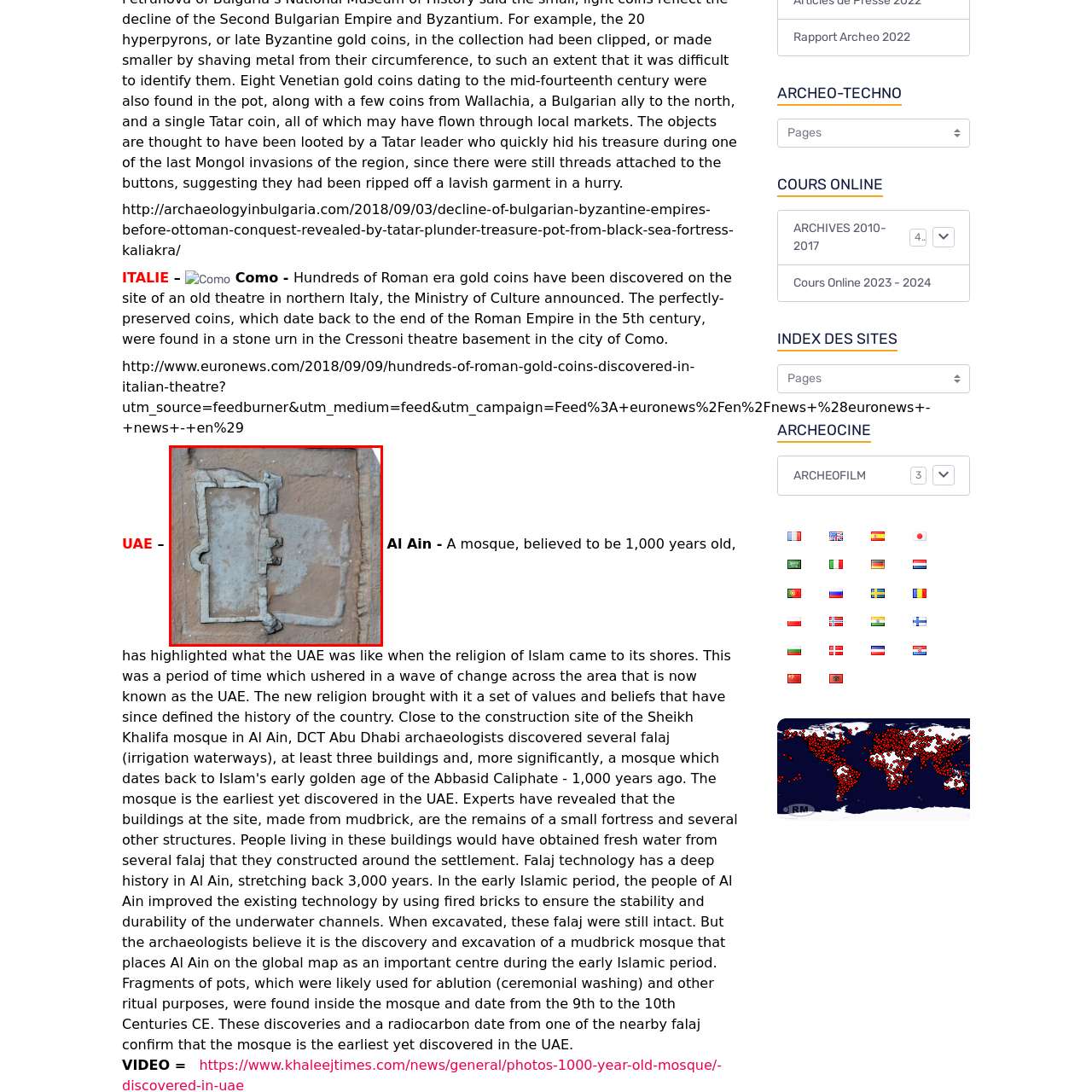What is the significance of the archaeological site in Al Ain, UAE?
Inspect the image portion within the red bounding box and deliver a detailed answer to the question.

The caption implies that the site has historical importance due to the use of materials and the preservation of the layout, which is likely related to the region's rich heritage and contributes to our understanding of historical urban planning and architectural styles.